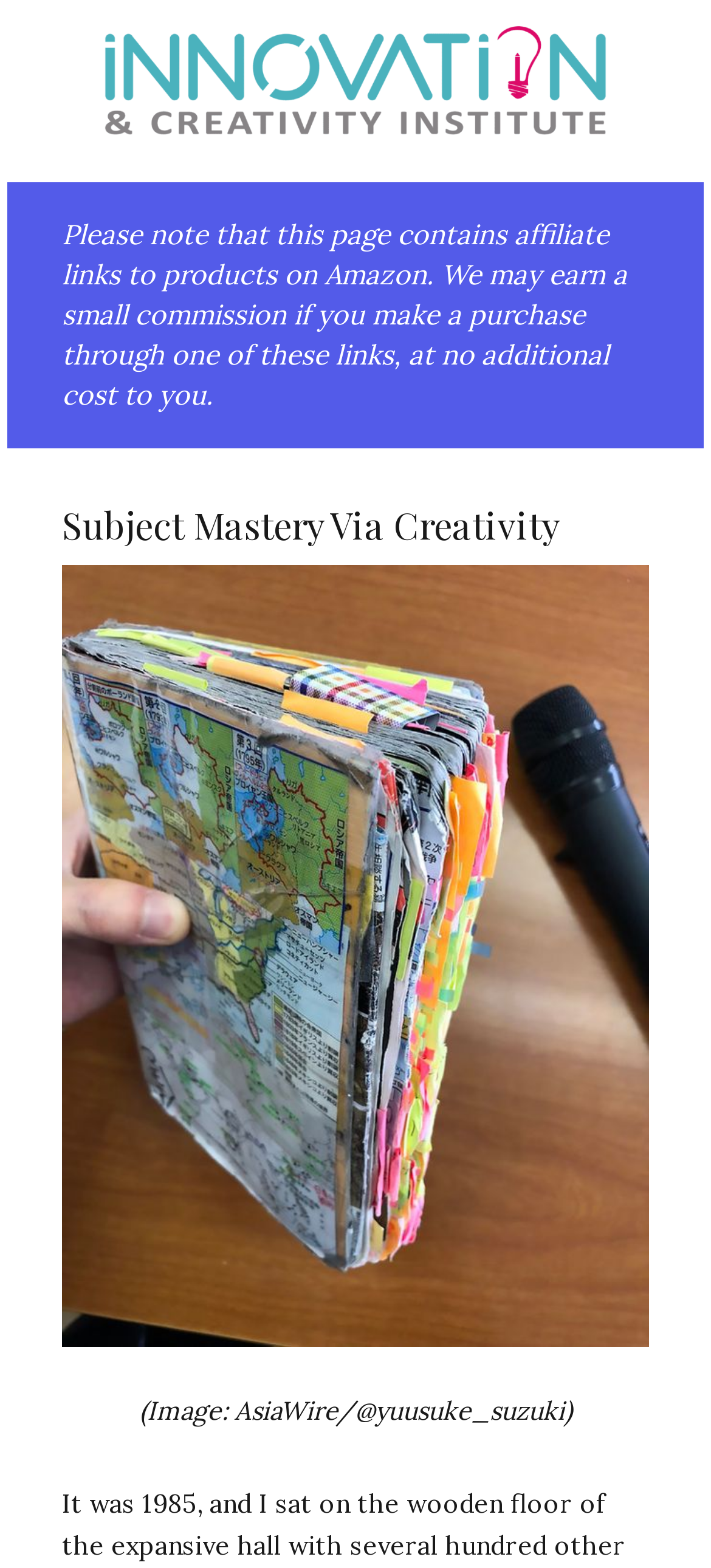What is the main topic of the webpage?
Look at the image and respond to the question as thoroughly as possible.

The webpage appears to be focused on the concept of achieving subject mastery through creative means, as indicated by the heading 'Subject Mastery Via Creativity' and the image related to creative mastery.